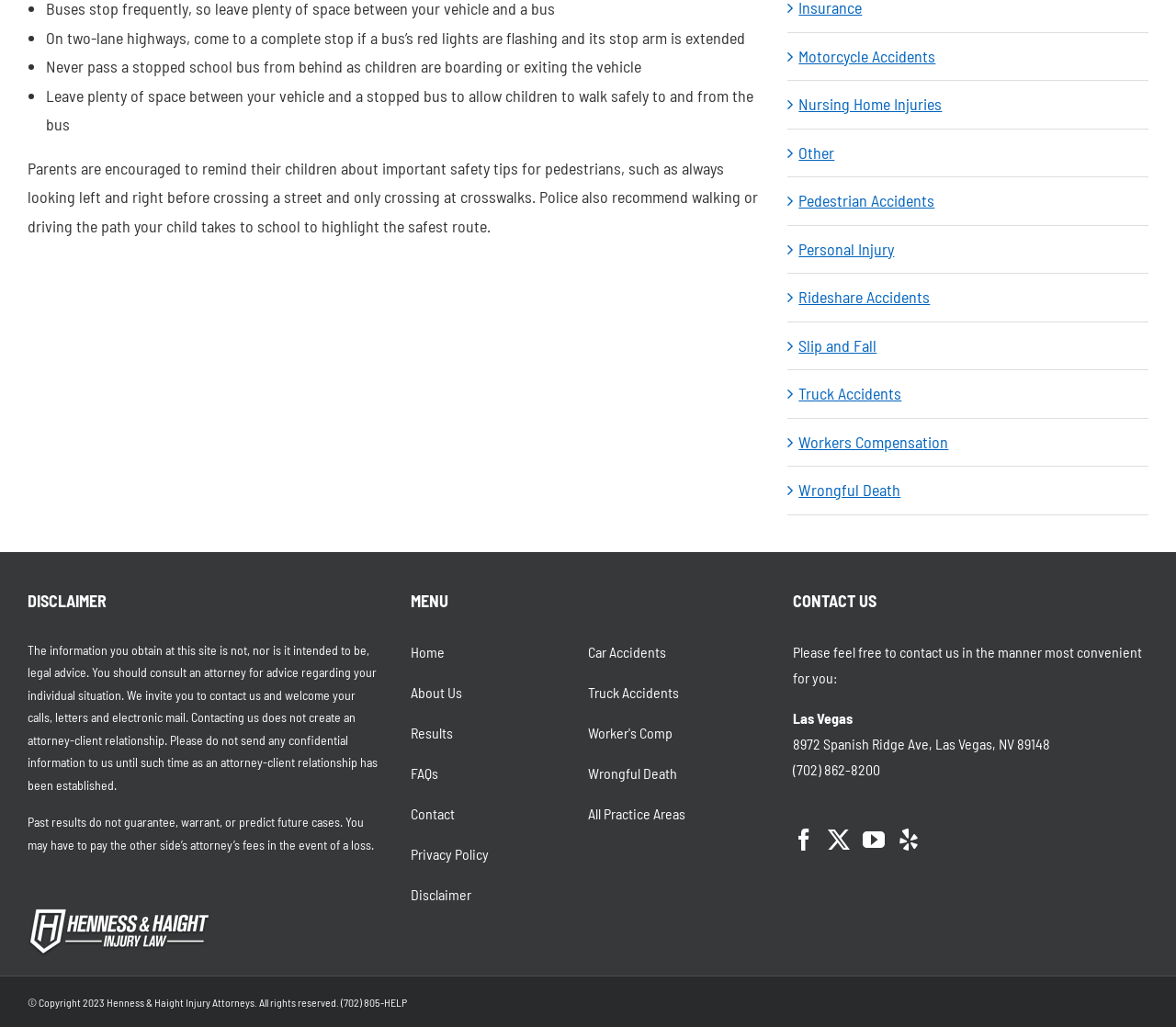What is the disclaimer about on this webpage?
Refer to the image and give a detailed answer to the query.

The disclaimer on this webpage states that the information provided is not, nor is it intended to be, legal advice, and that visitors should consult an attorney for advice regarding their individual situation.